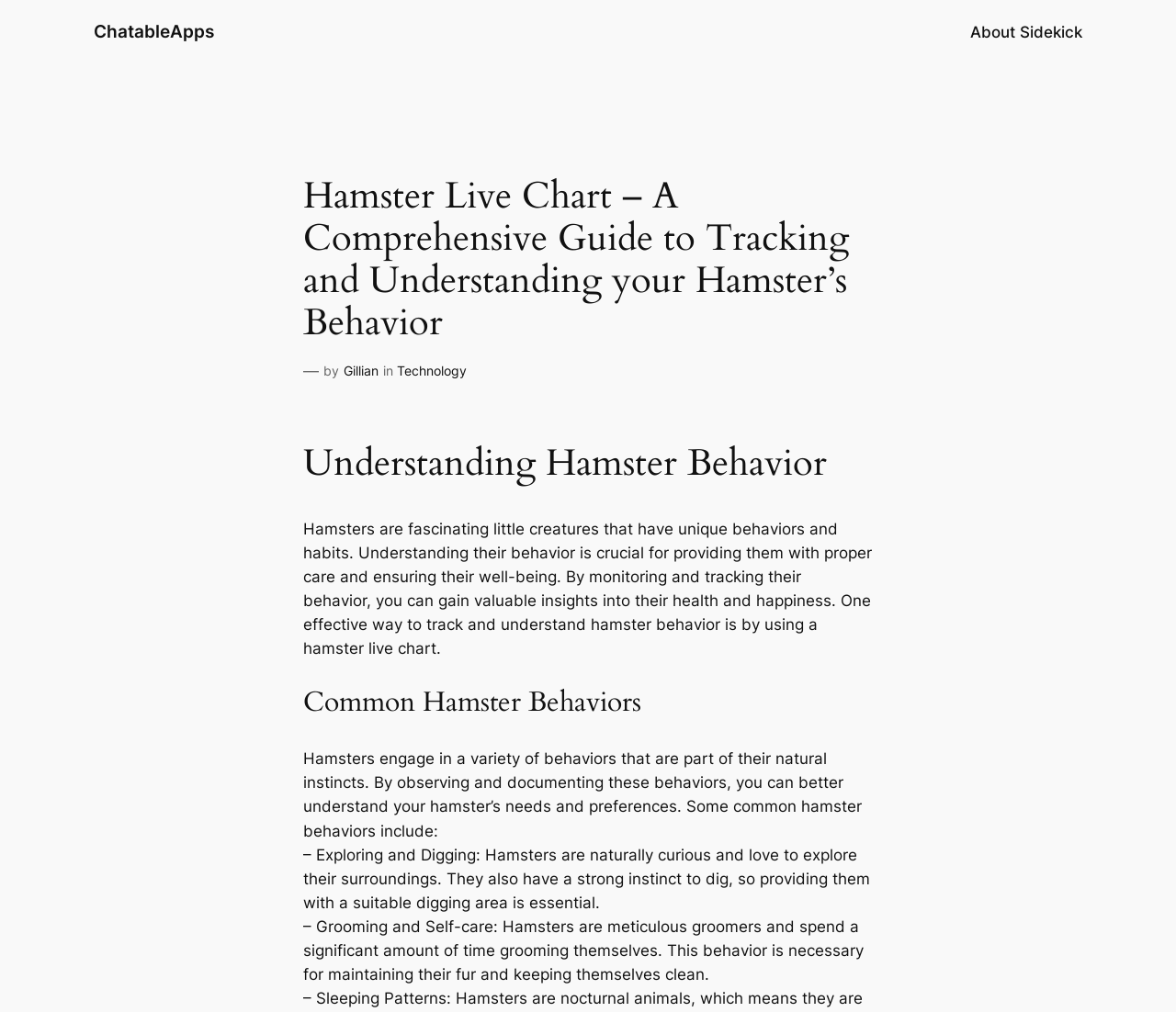Who is the author of the article?
Answer the question based on the image using a single word or a brief phrase.

Gillian